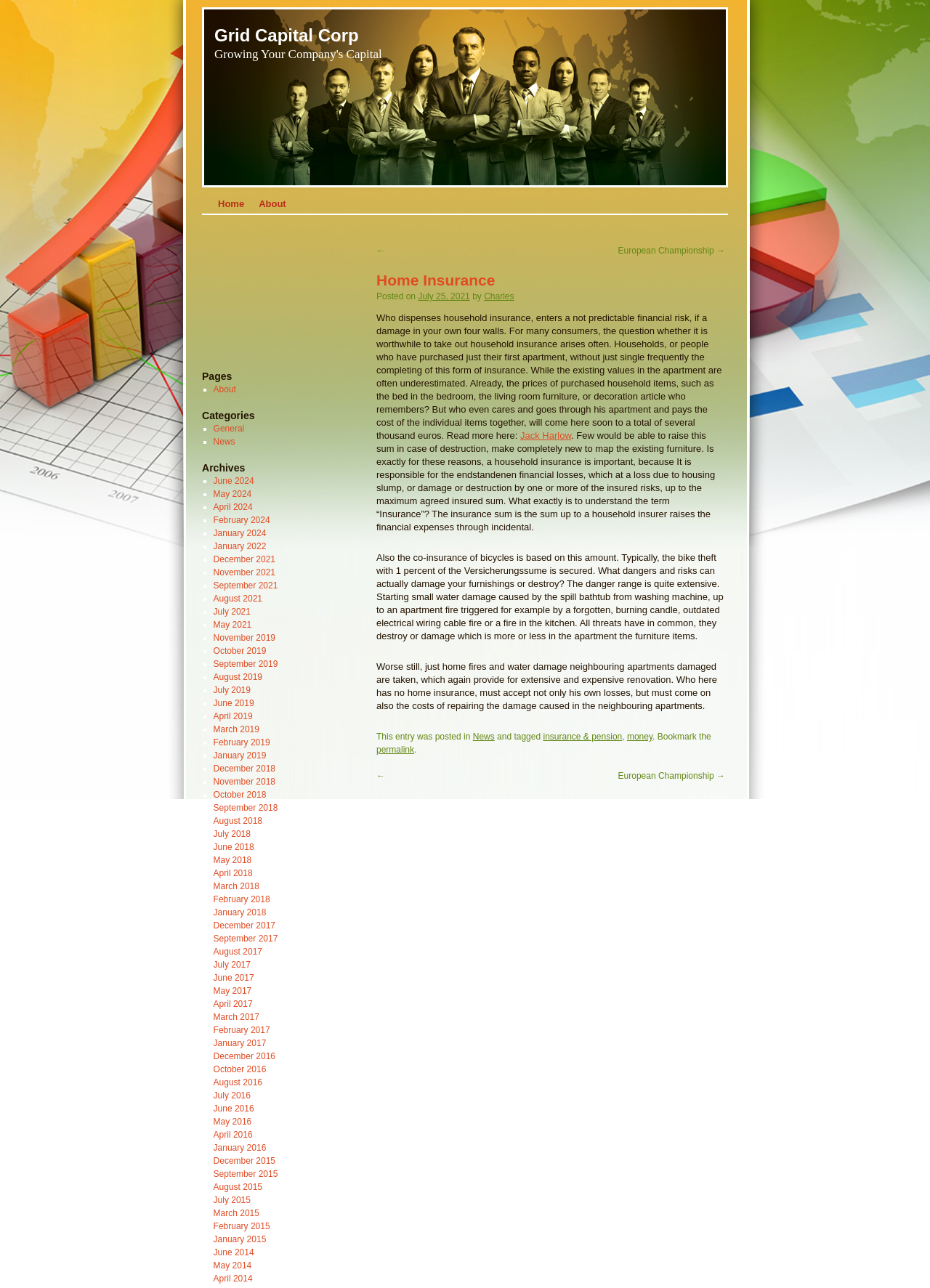Please determine the bounding box coordinates of the section I need to click to accomplish this instruction: "Click on the 'Home' link".

[0.227, 0.151, 0.27, 0.166]